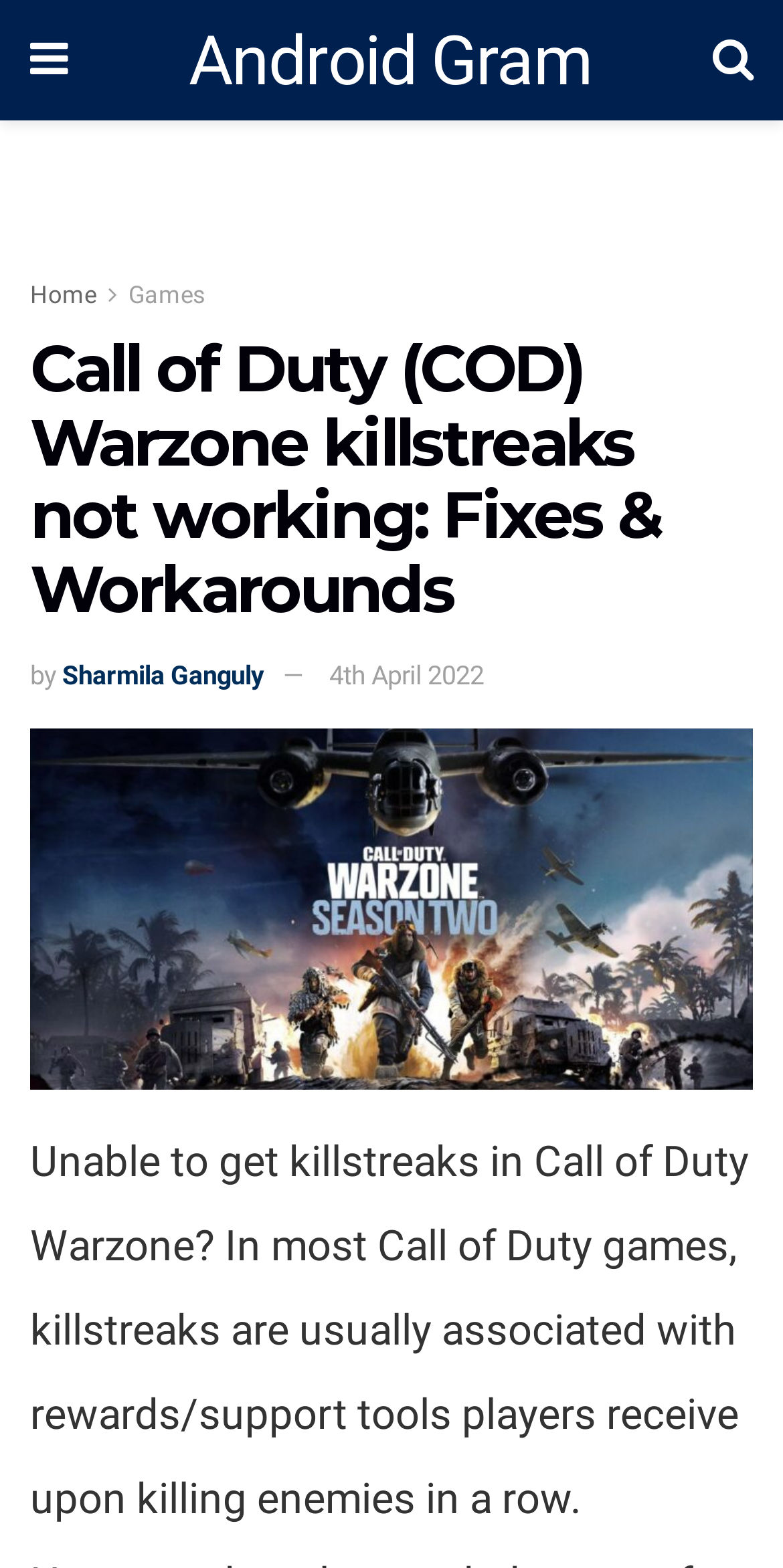What is the category of the article?
Provide an in-depth and detailed answer to the question.

I found the category of the article by looking at the links at the top of the page, which include 'Home' and 'Games', indicating that the article is categorized under 'Games'.